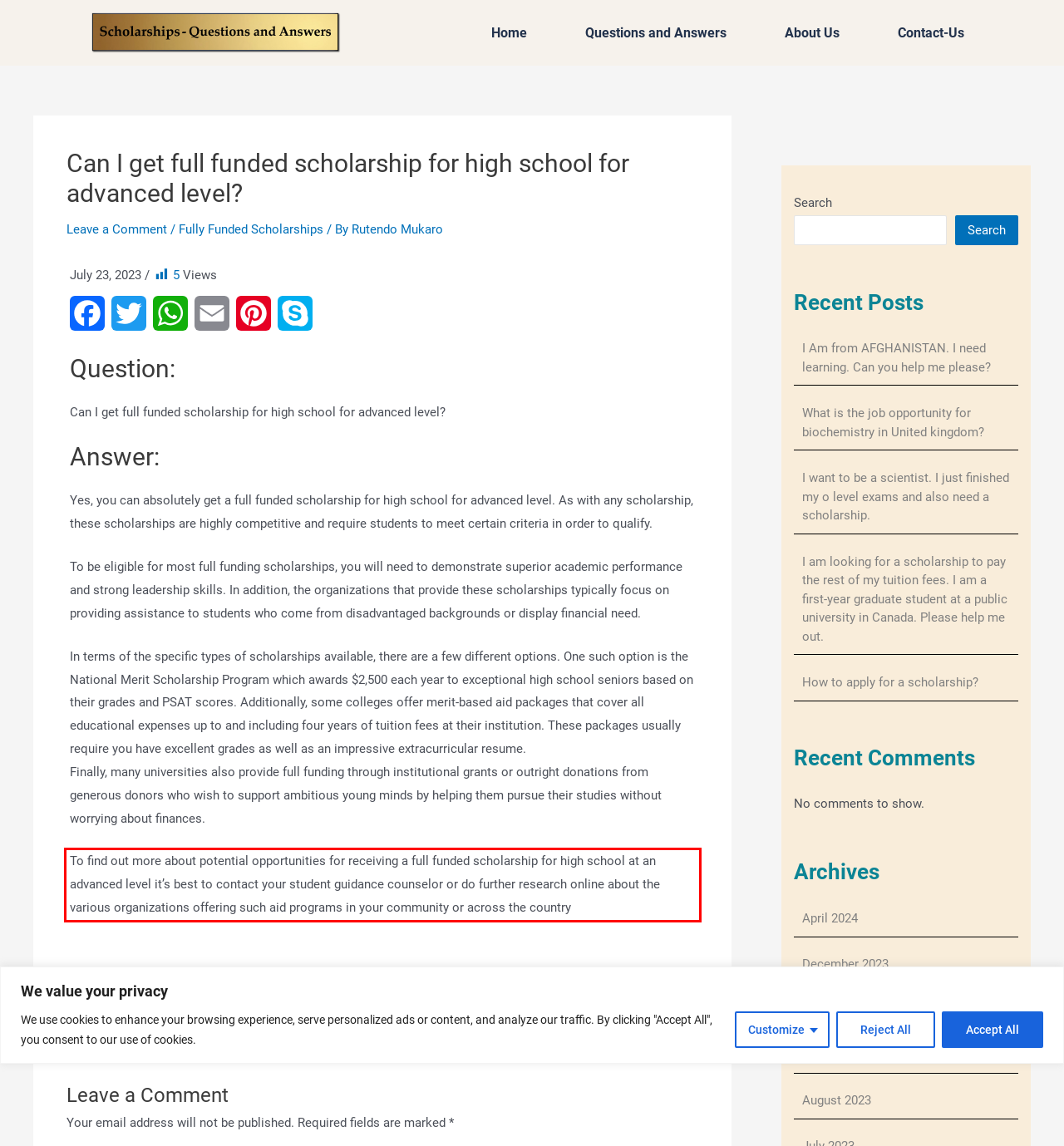Given a screenshot of a webpage, identify the red bounding box and perform OCR to recognize the text within that box.

To find out more about potential opportunities for receiving a full funded scholarship for high school at an advanced level it’s best to contact your student guidance counselor or do further research online about the various organizations offering such aid programs in your community or across the country